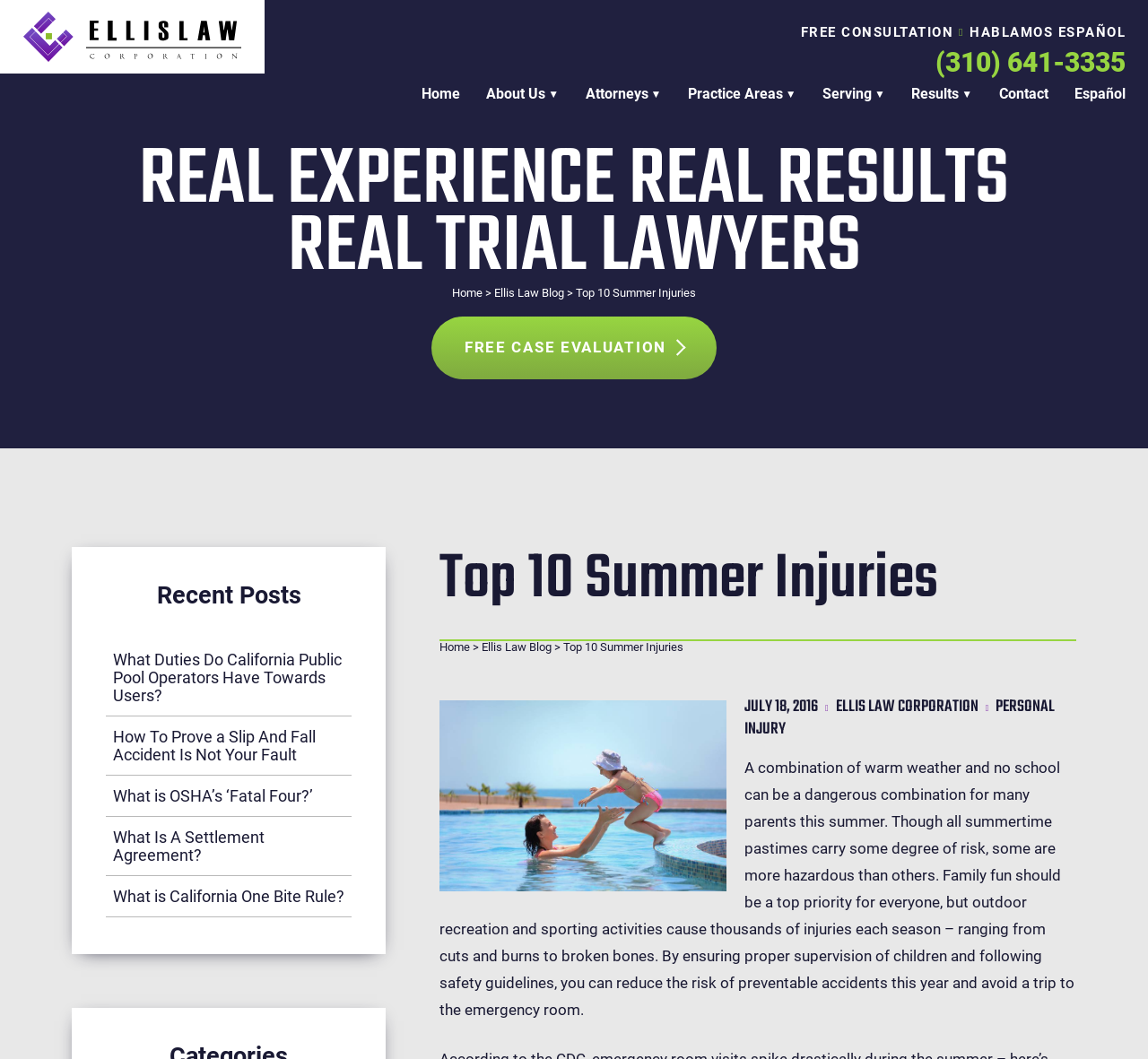Provide the bounding box coordinates of the HTML element described by the text: "Home". The coordinates should be in the format [left, top, right, bottom] with values between 0 and 1.

[0.394, 0.27, 0.42, 0.283]